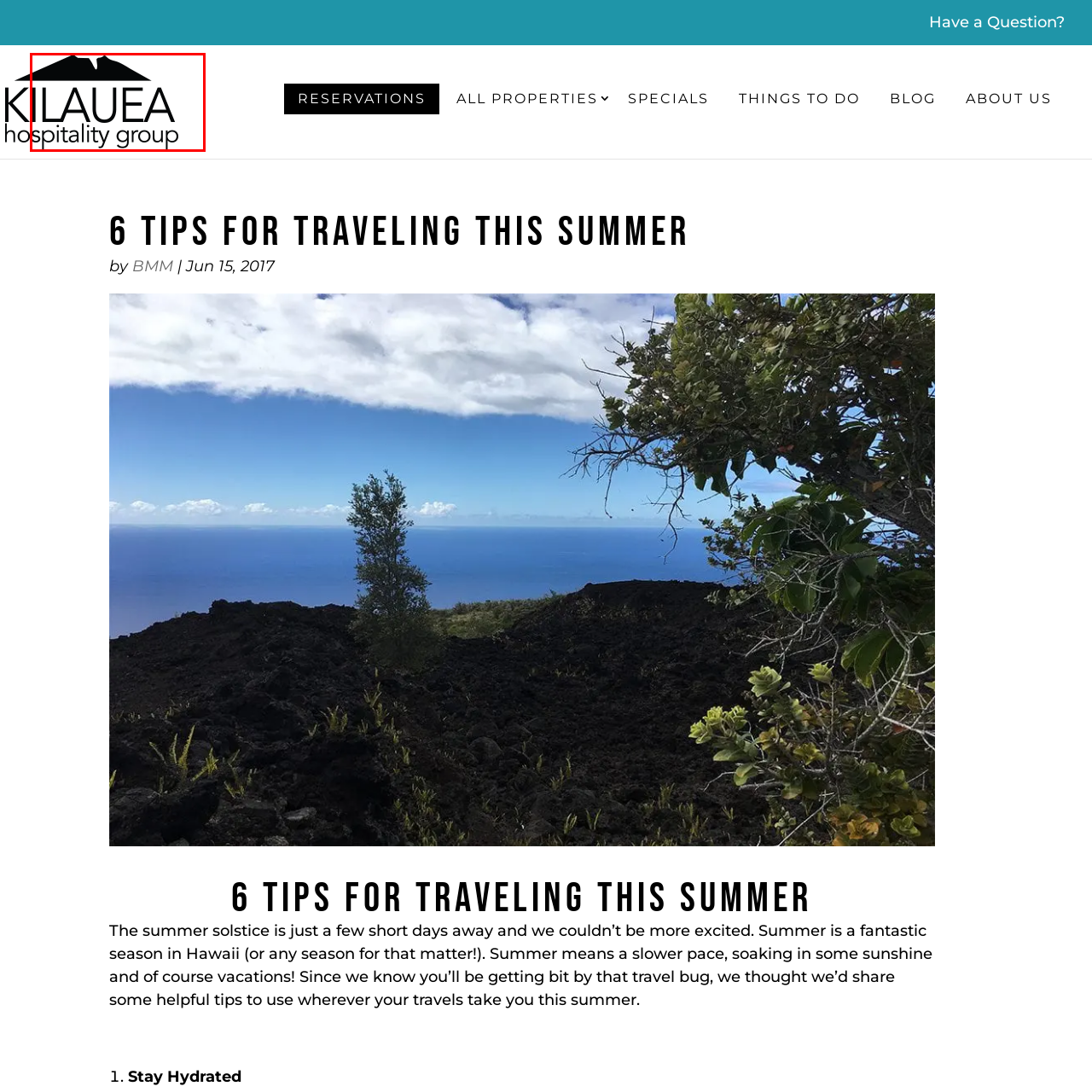Take a close look at the image outlined in red and answer the ensuing question with a single word or phrase:
What is the focus of Kilauea Hospitality Group?

Providing services in Hawaii